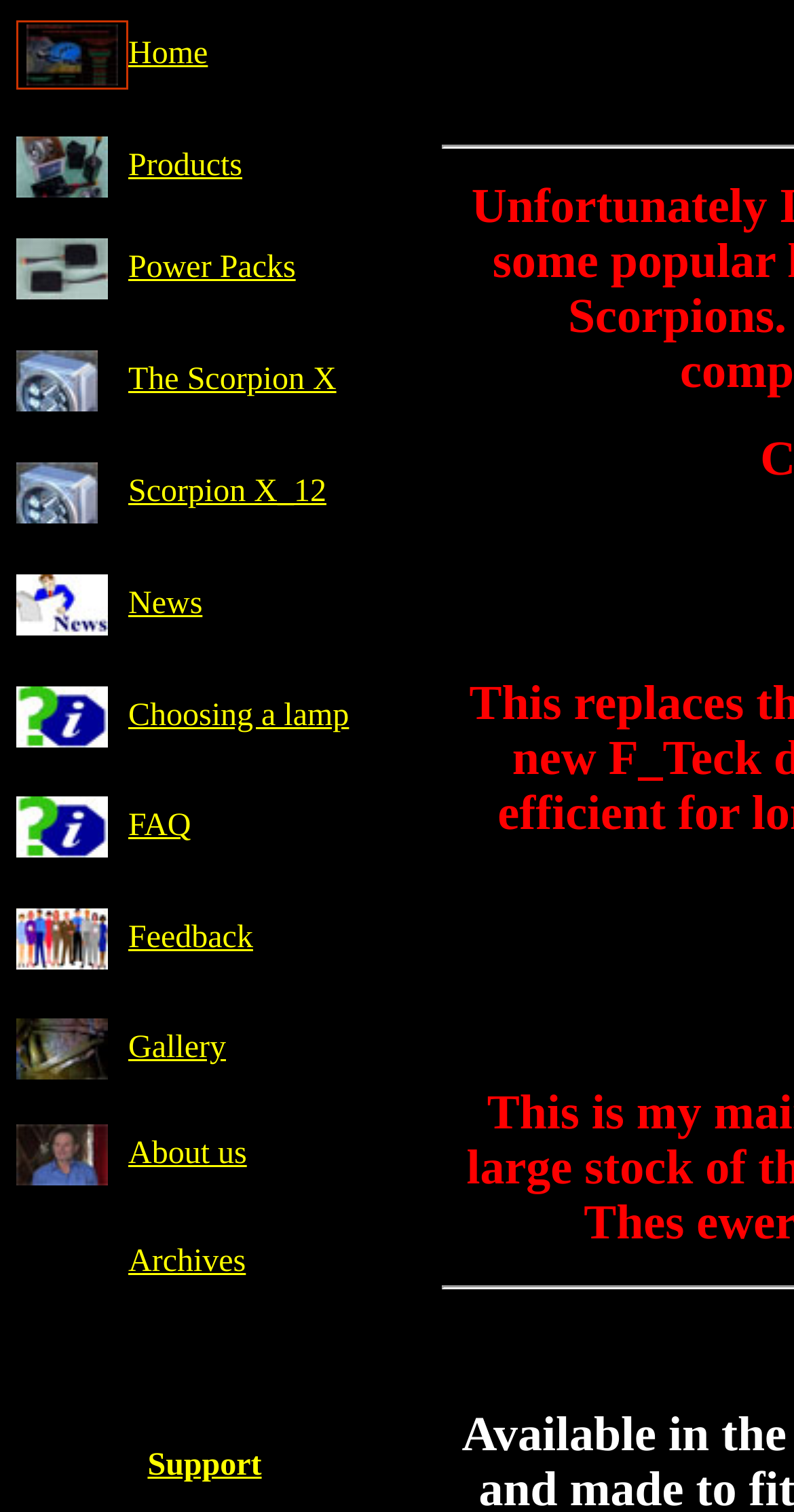For the given element description name="q" placeholder="Search the entire store", determine the bounding box coordinates of the UI element. The coordinates should follow the format (top-left x, top-left y, bottom-right x, bottom-right y) and be within the range of 0 to 1.

None